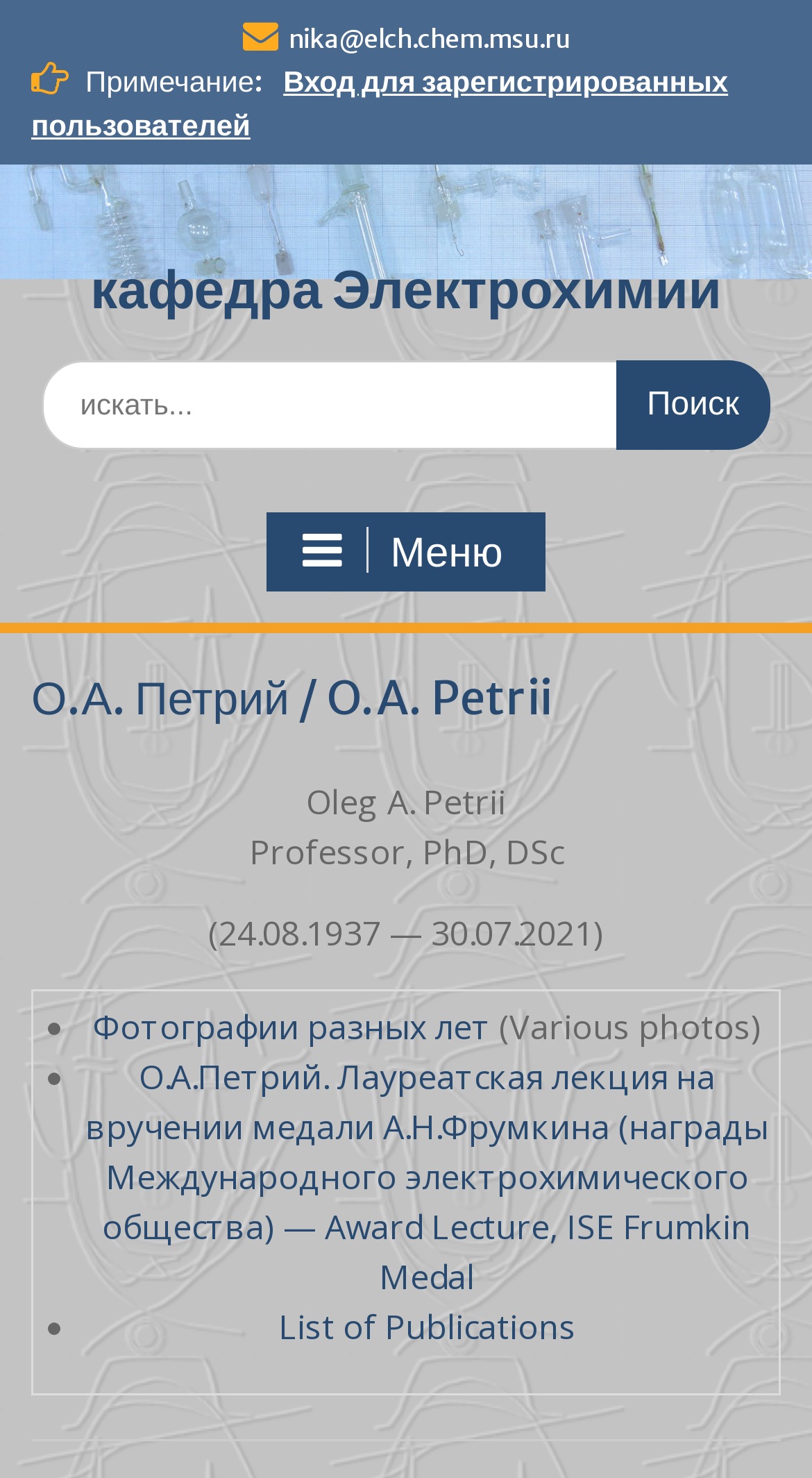How many links are there in the menu section?
Look at the image and answer with only one word or phrase.

3